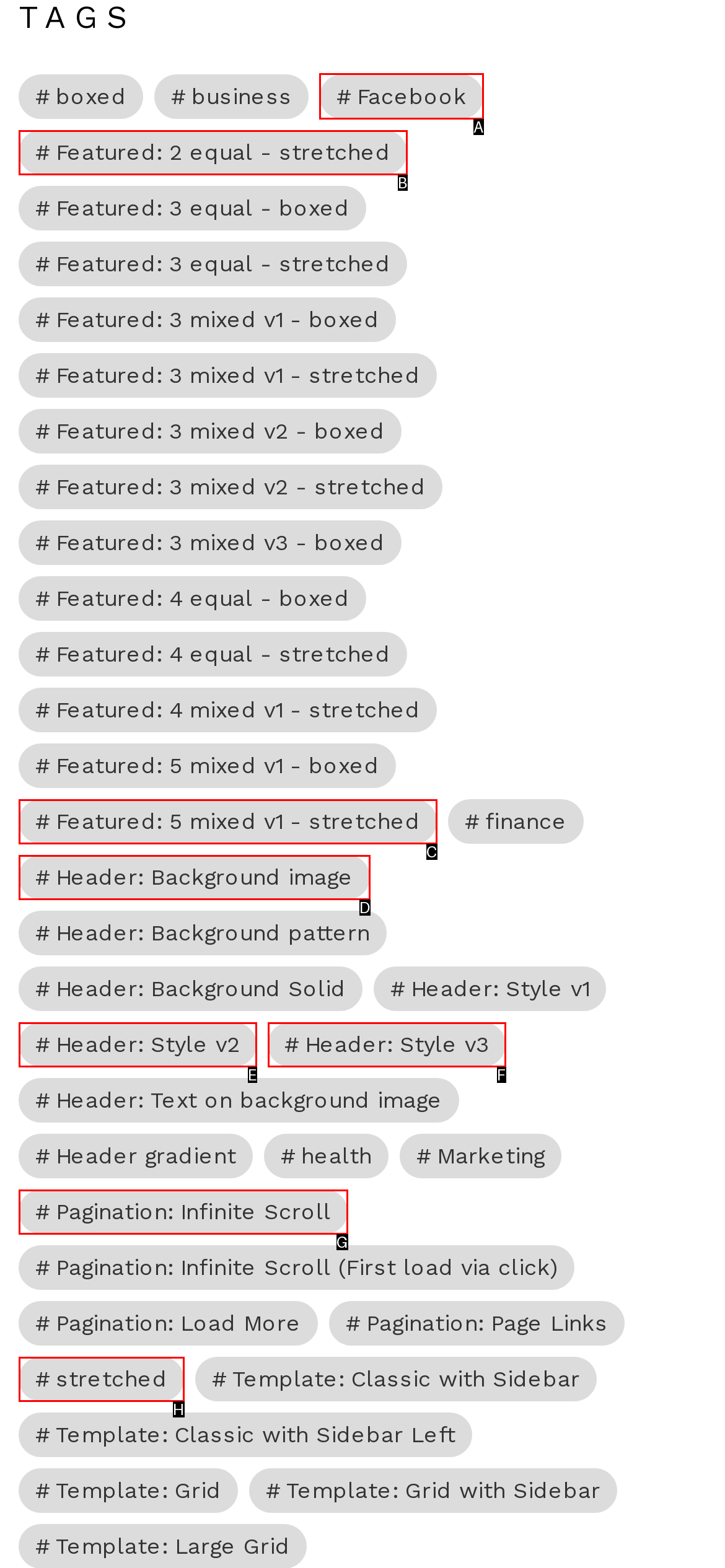Select the appropriate letter to fulfill the given instruction: View 'Facebook (15 items)'
Provide the letter of the correct option directly.

A